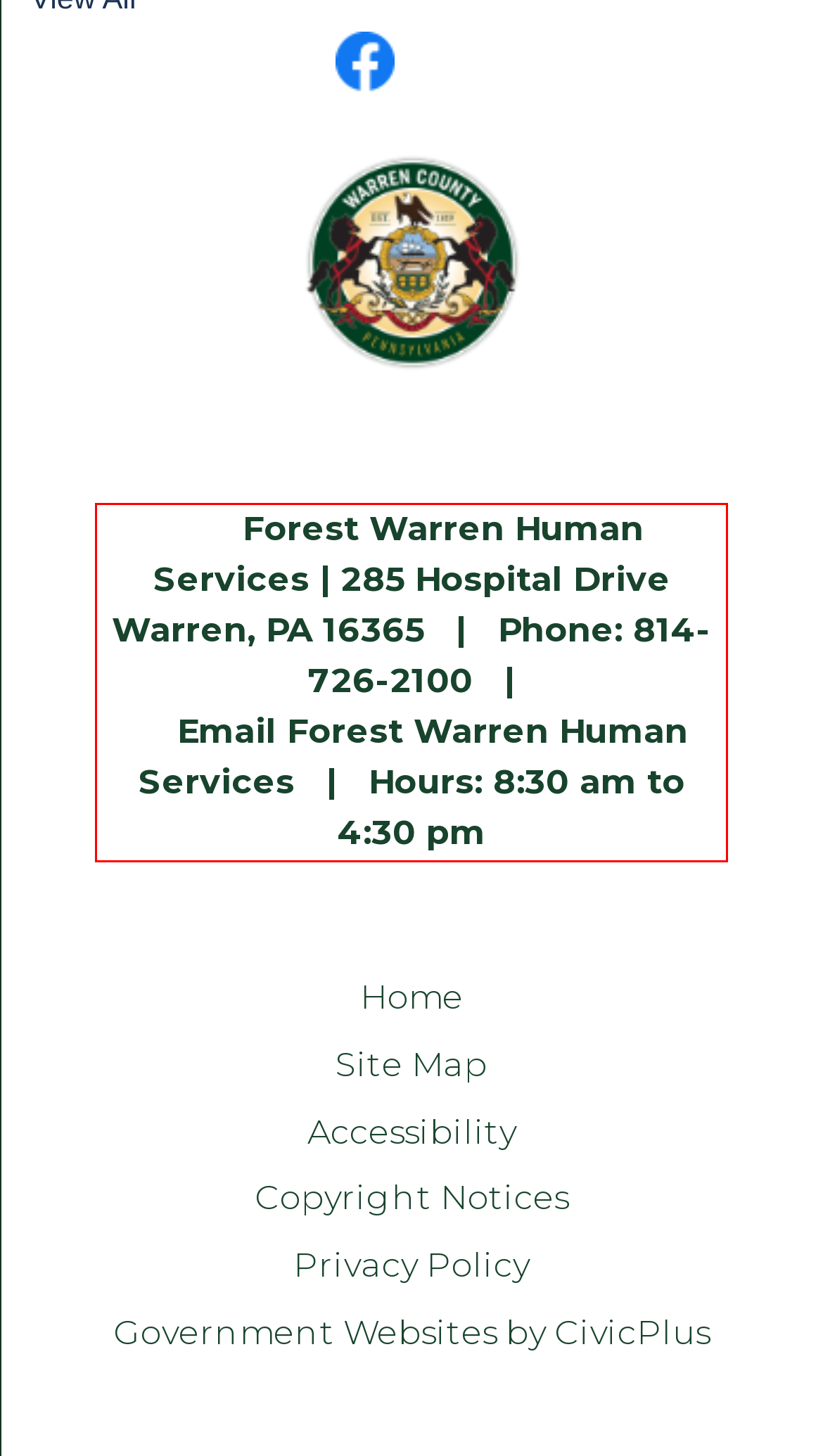Please look at the webpage screenshot and extract the text enclosed by the red bounding box.

Forest Warren Human Services | 285 Hospital Drive Warren, PA 16365 | Phone: 814-726-2100 | Email Forest Warren Human Services | Hours: 8:30 am to 4:30 pm